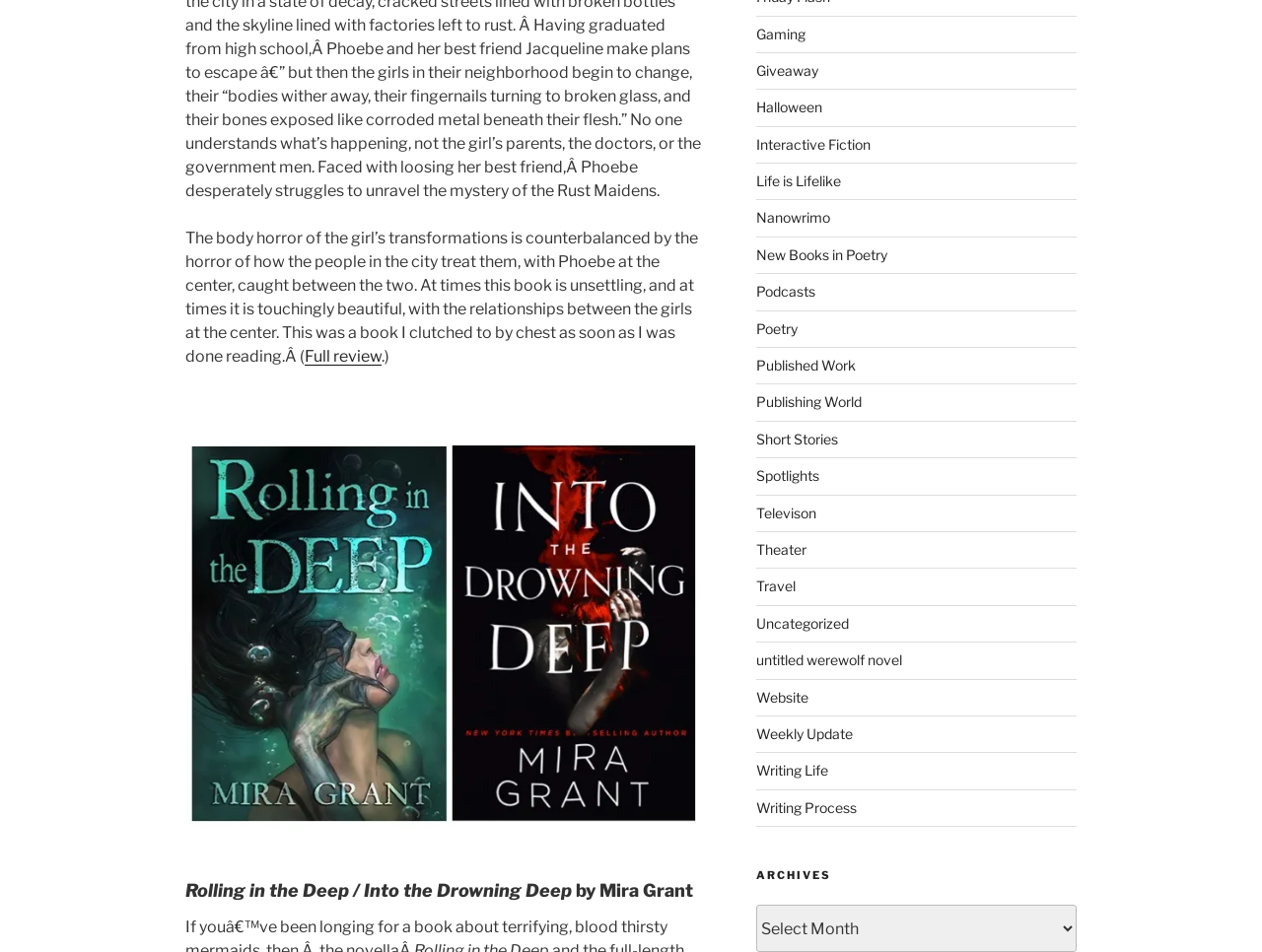Utilize the details in the image to thoroughly answer the following question: What is the title of the book being reviewed?

The title of the book being reviewed can be found in the heading element with the text 'Rolling in the Deep / Into the Drowning Deep by Mira Grant' and also in the image element with the same text. This indicates that the book being reviewed is 'Rolling in the Deep / Into the Drowning Deep' by Mira Grant.